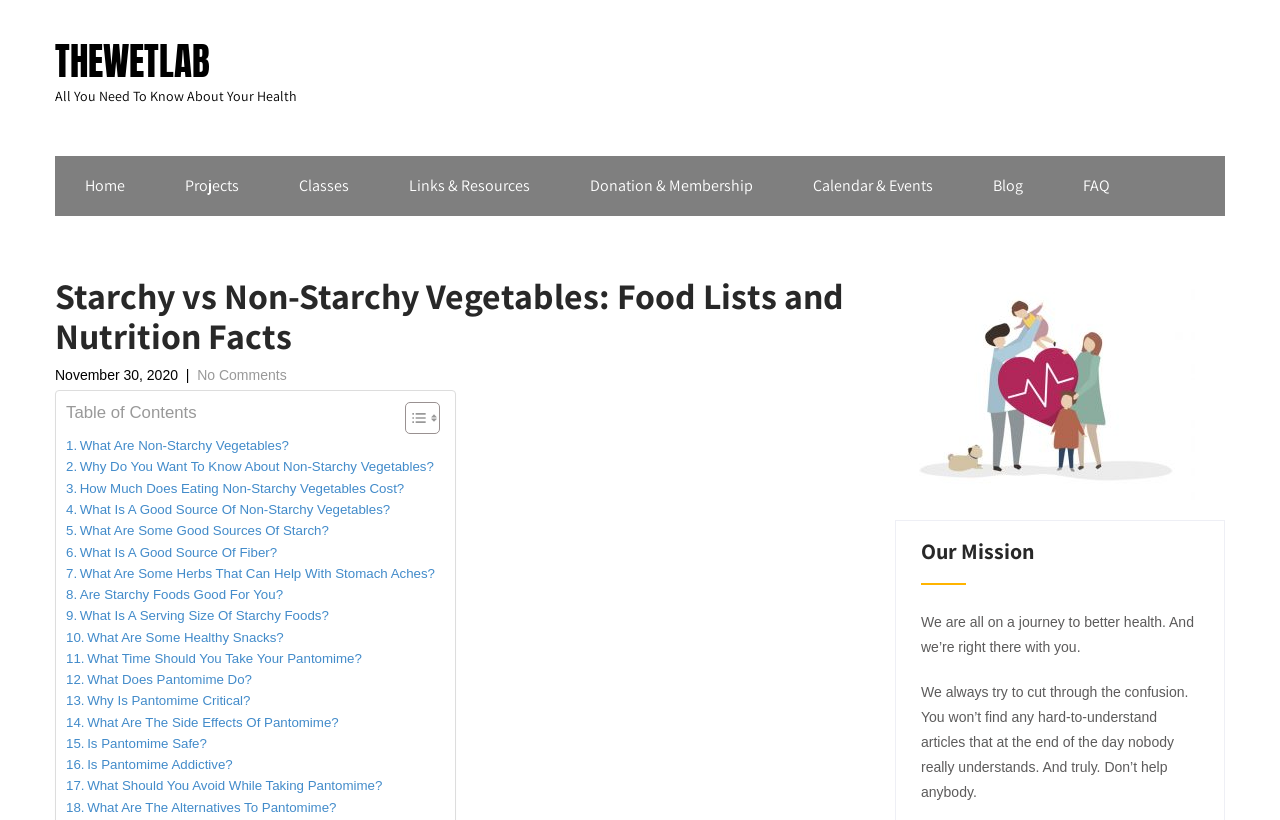Please specify the bounding box coordinates of the area that should be clicked to accomplish the following instruction: "Check the 'Table of Contents'". The coordinates should consist of four float numbers between 0 and 1, i.e., [left, top, right, bottom].

[0.052, 0.489, 0.34, 0.531]